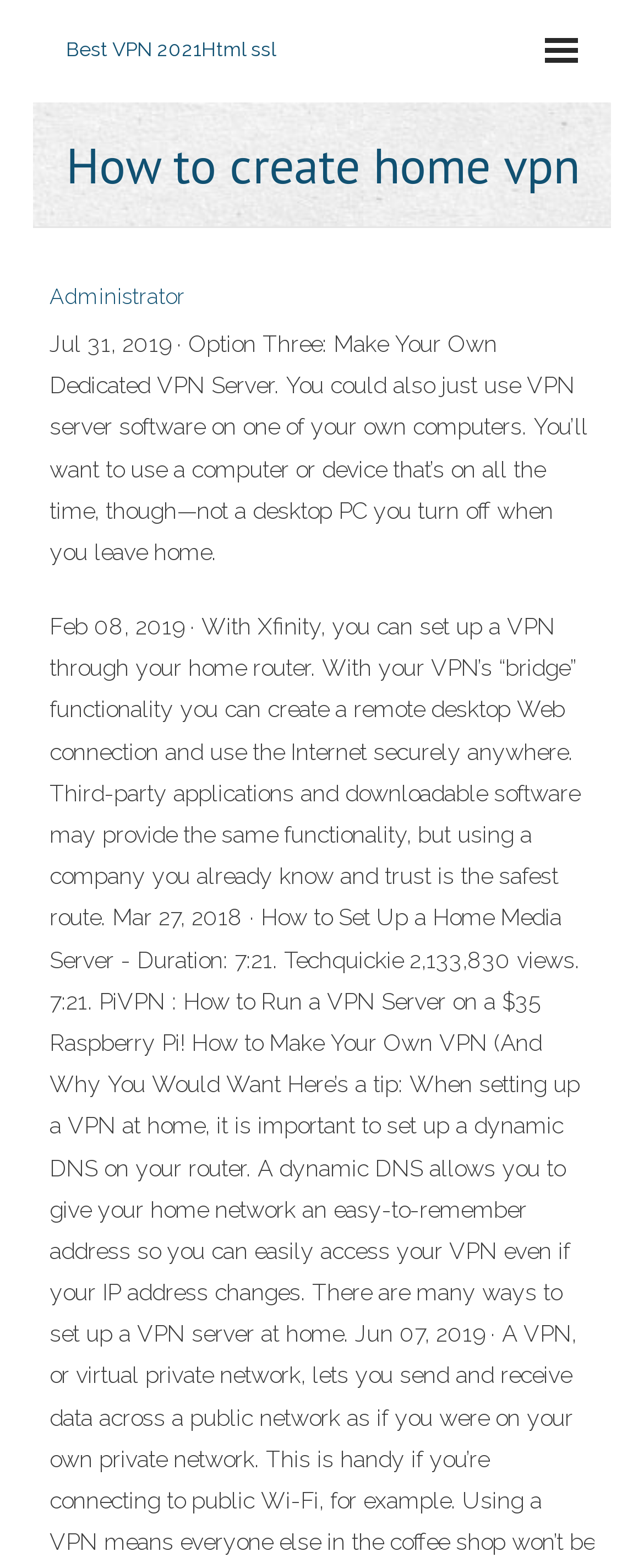Using the format (top-left x, top-left y, bottom-right x, bottom-right y), provide the bounding box coordinates for the described UI element. All values should be floating point numbers between 0 and 1: Best VPN 2021Html ssl

[0.103, 0.024, 0.428, 0.039]